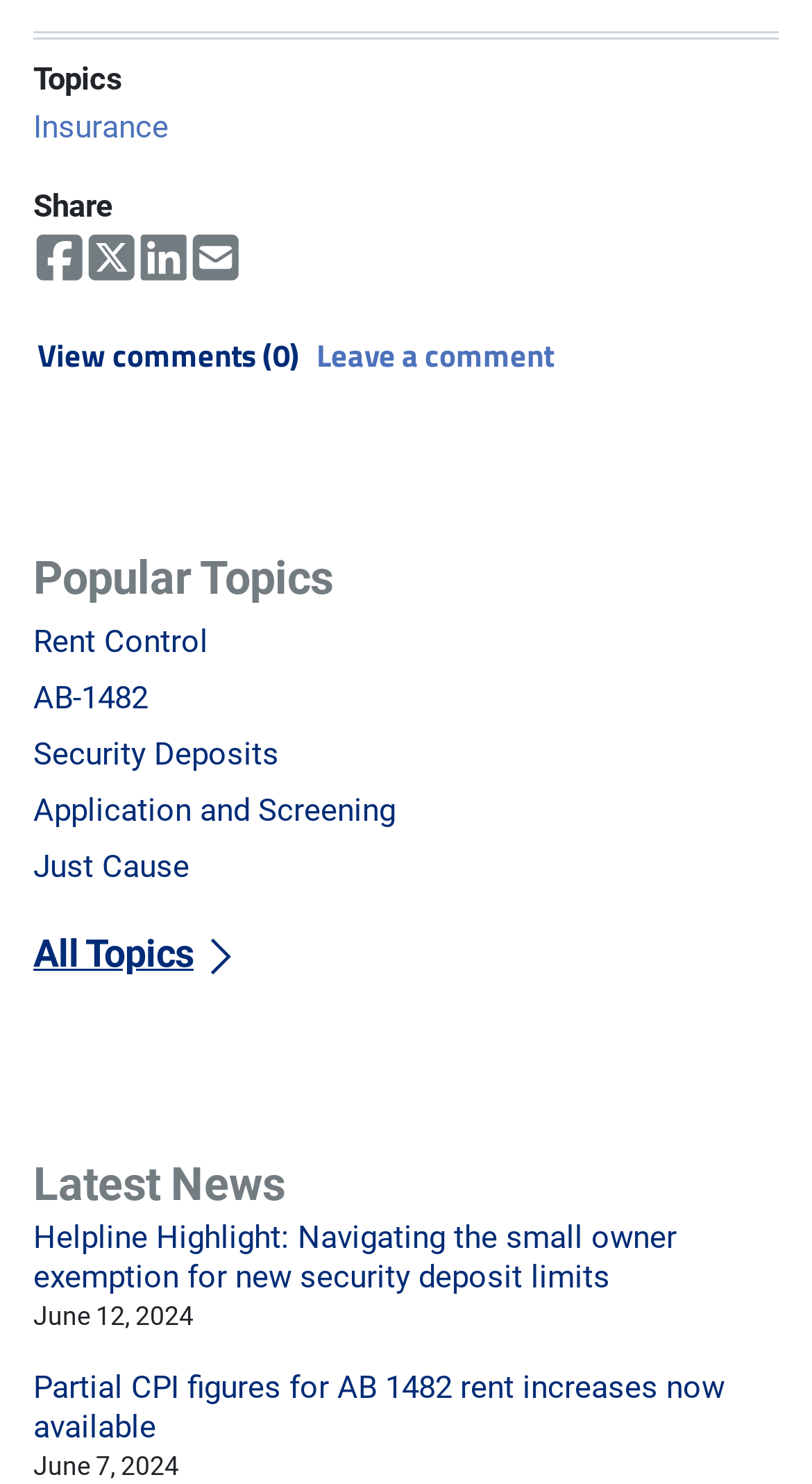What is the first topic listed?
Based on the content of the image, thoroughly explain and answer the question.

The first topic listed is 'Rent Control' which is a link located at the top of the webpage, under the 'Popular Topics' heading.